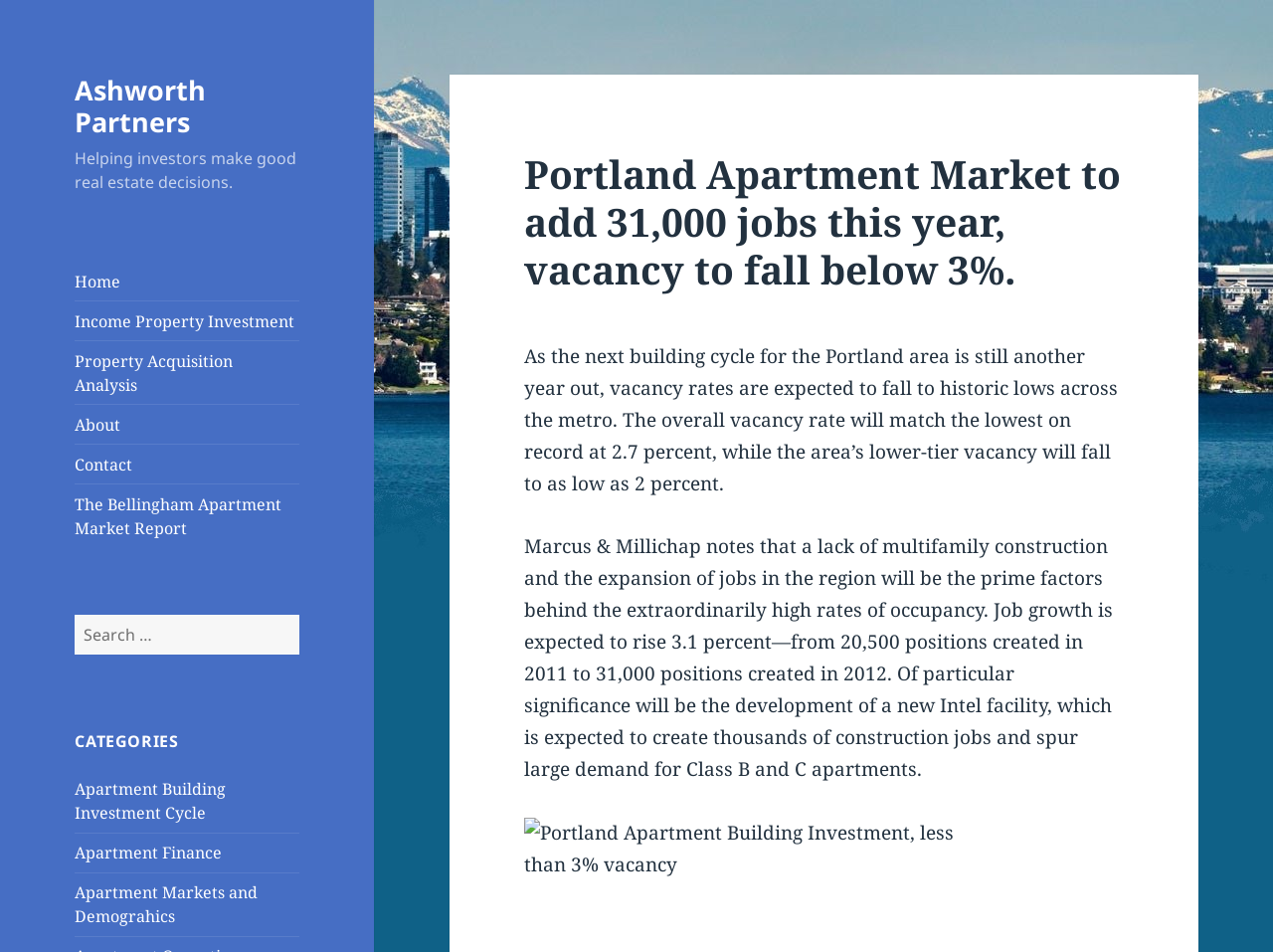What is the company name?
Provide a well-explained and detailed answer to the question.

The company name is obtained from the link 'Ashworth Partners' at the top of the webpage, which is likely the logo or branding of the company.